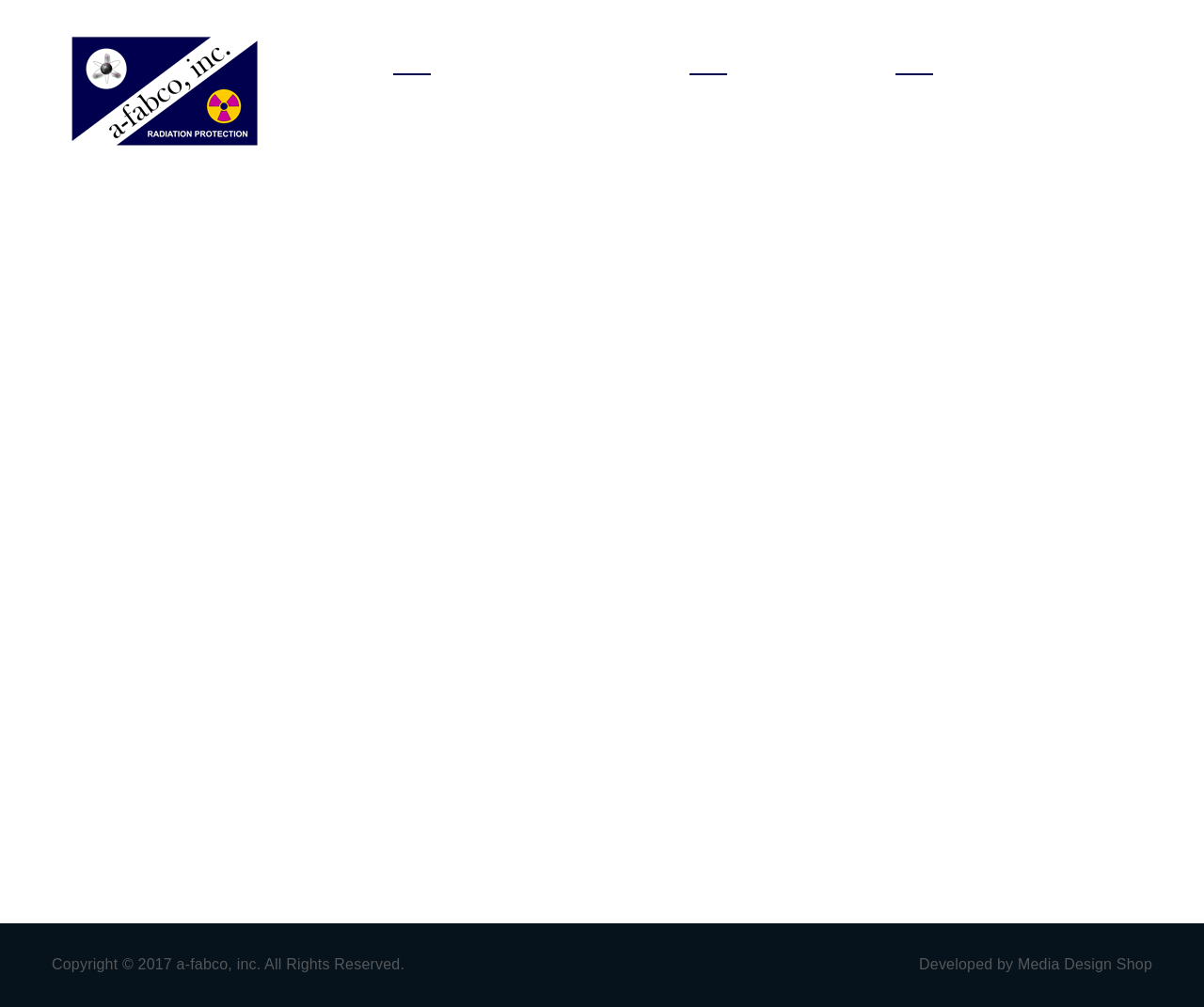How many solutions are listed?
Please answer the question with as much detail as possible using the screenshot.

Under the 'Our Solutions' heading, there are six links listed, which are '- 200 & 400 KV', '- Acoustical And Sound Doors', '- Commercial Hardware And Doors', '- Construction Materials For Radiation Shielding', '- Custom Radiation Shielding Projects', and '- High-Density Concrete'.